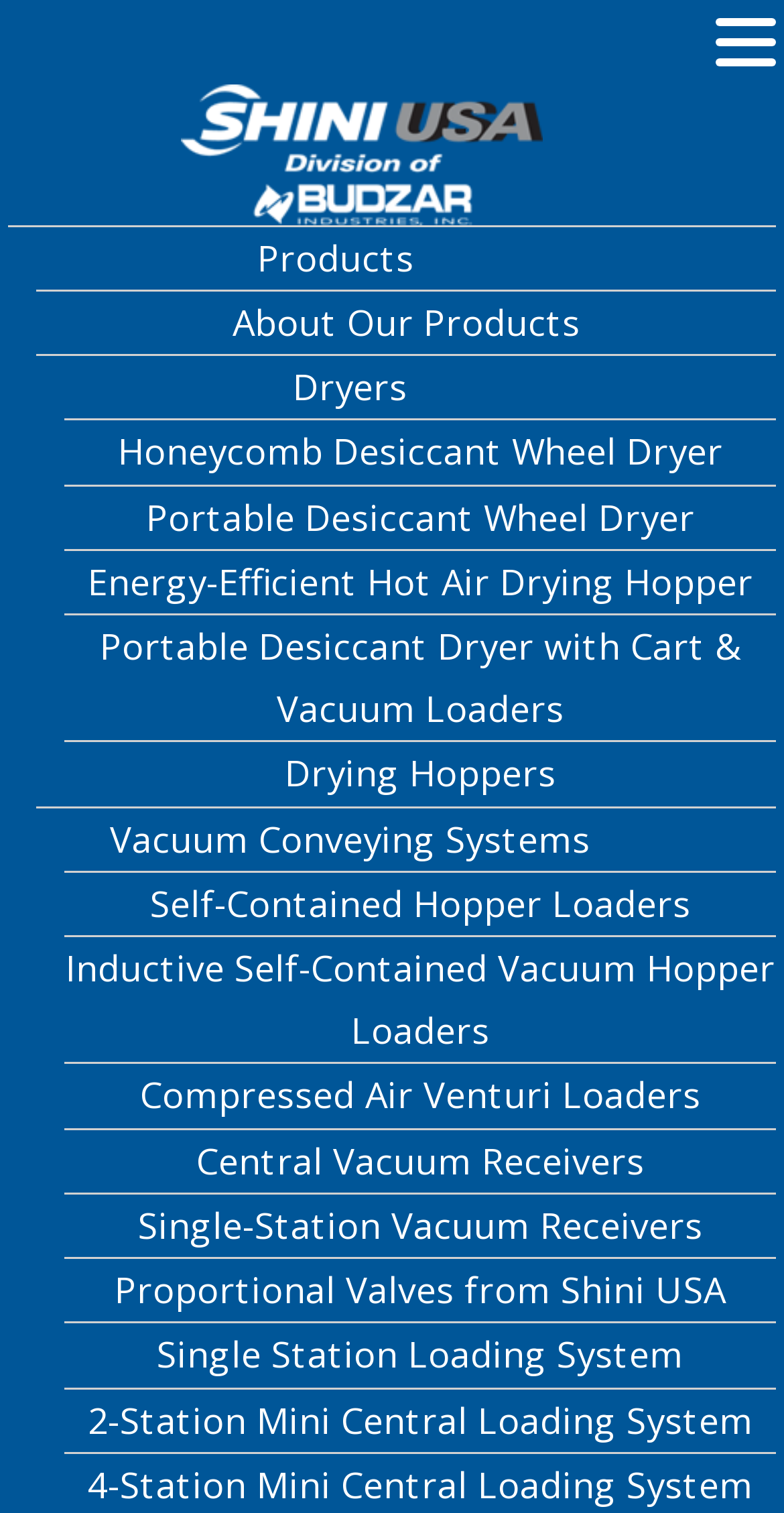Given the element description Honeycomb Desiccant Wheel Dryer, predict the bounding box coordinates for the UI element in the webpage screenshot. The format should be (top-left x, top-left y, bottom-right x, bottom-right y), and the values should be between 0 and 1.

[0.082, 0.278, 0.99, 0.32]